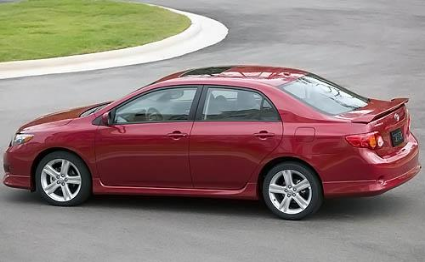Look at the image and write a detailed answer to the question: 
What is the Corolla known for?

According to the caption, the Corolla is characterized by its compact design, efficient performance, and economical nature, making it a popular choice among small sedan enthusiasts. This information highlights the key features of the Corolla.